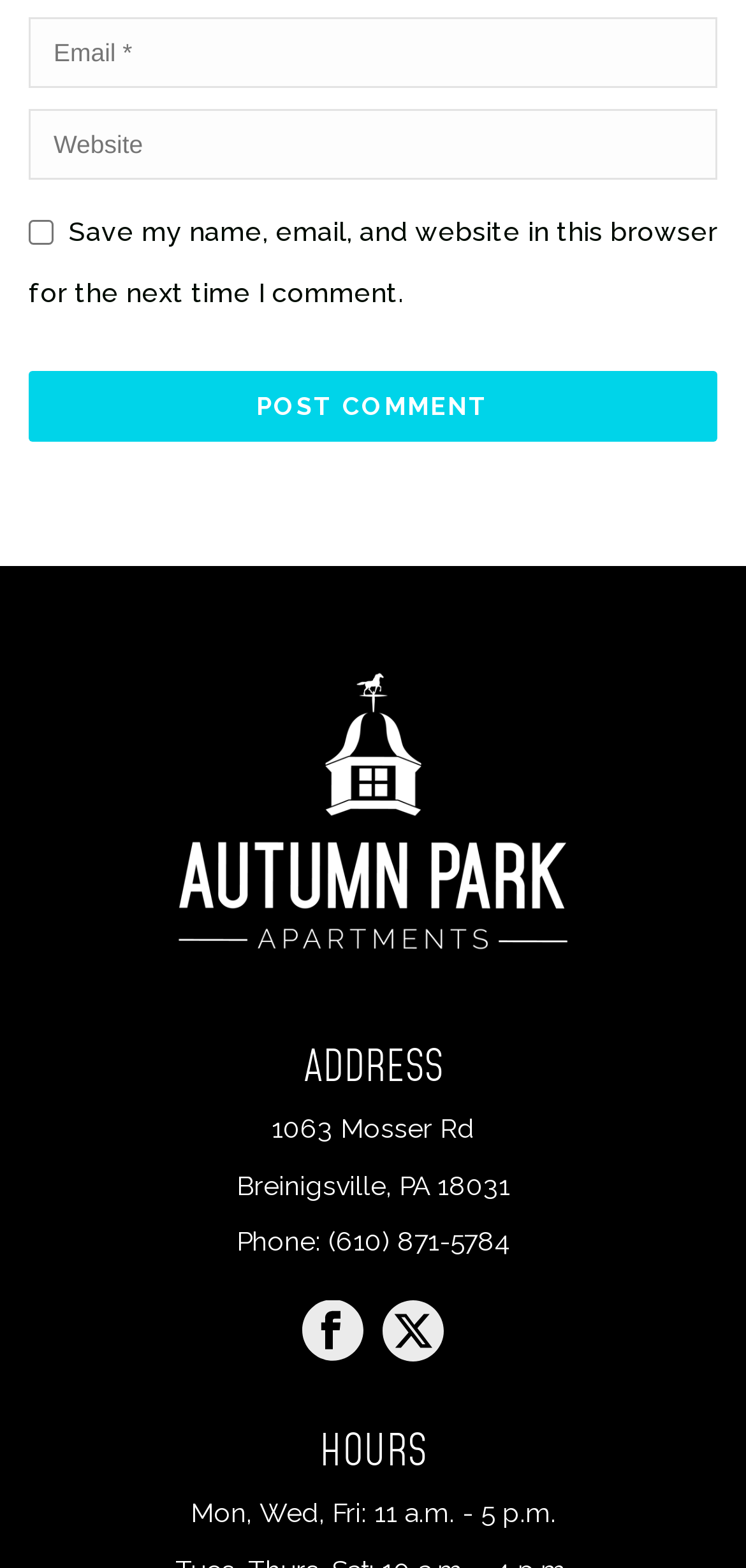Please find and report the bounding box coordinates of the element to click in order to perform the following action: "Click the post comment button". The coordinates should be expressed as four float numbers between 0 and 1, in the format [left, top, right, bottom].

[0.038, 0.236, 0.962, 0.281]